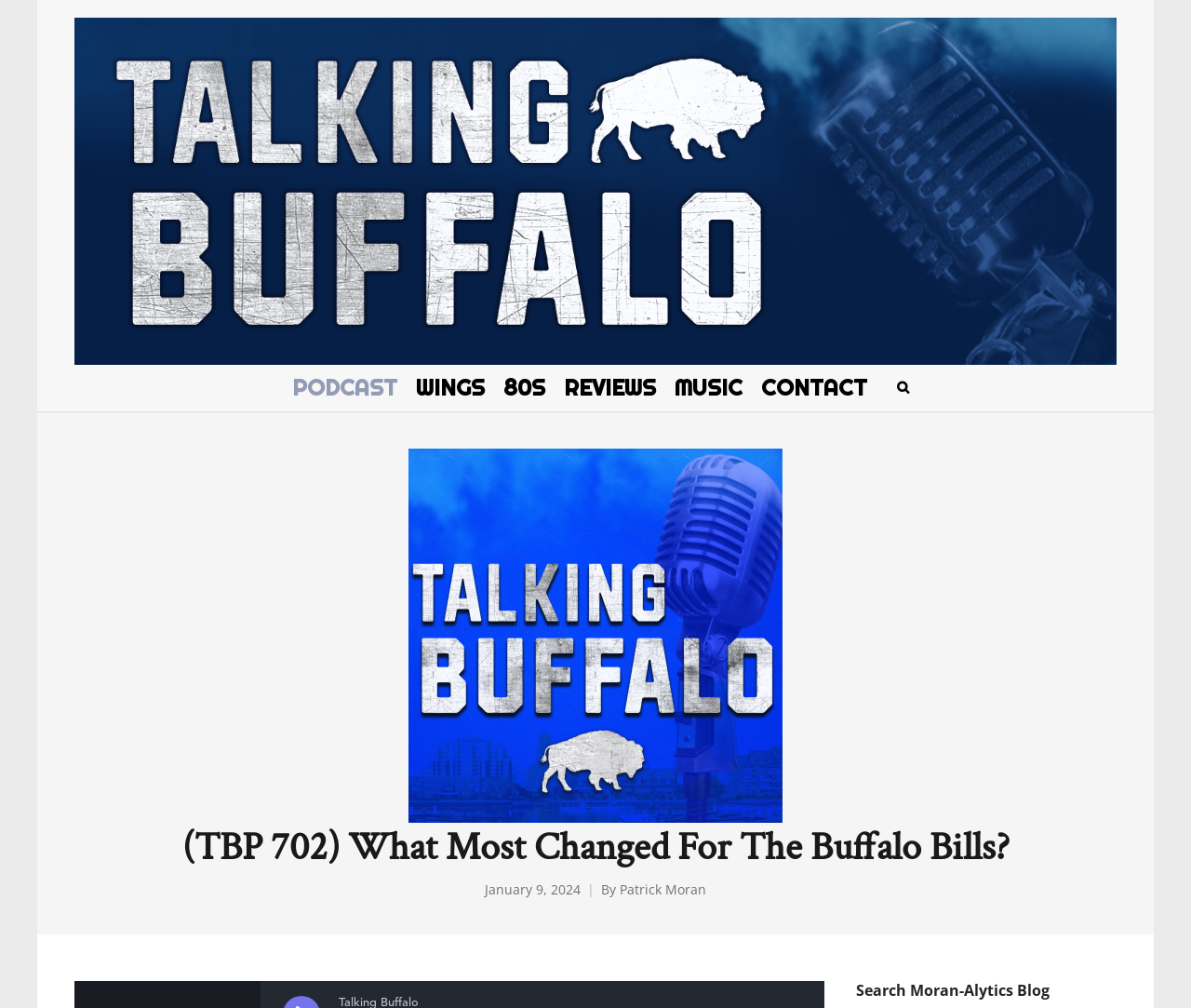Who is the author of the article?
Using the image, respond with a single word or phrase.

Patrick Moran